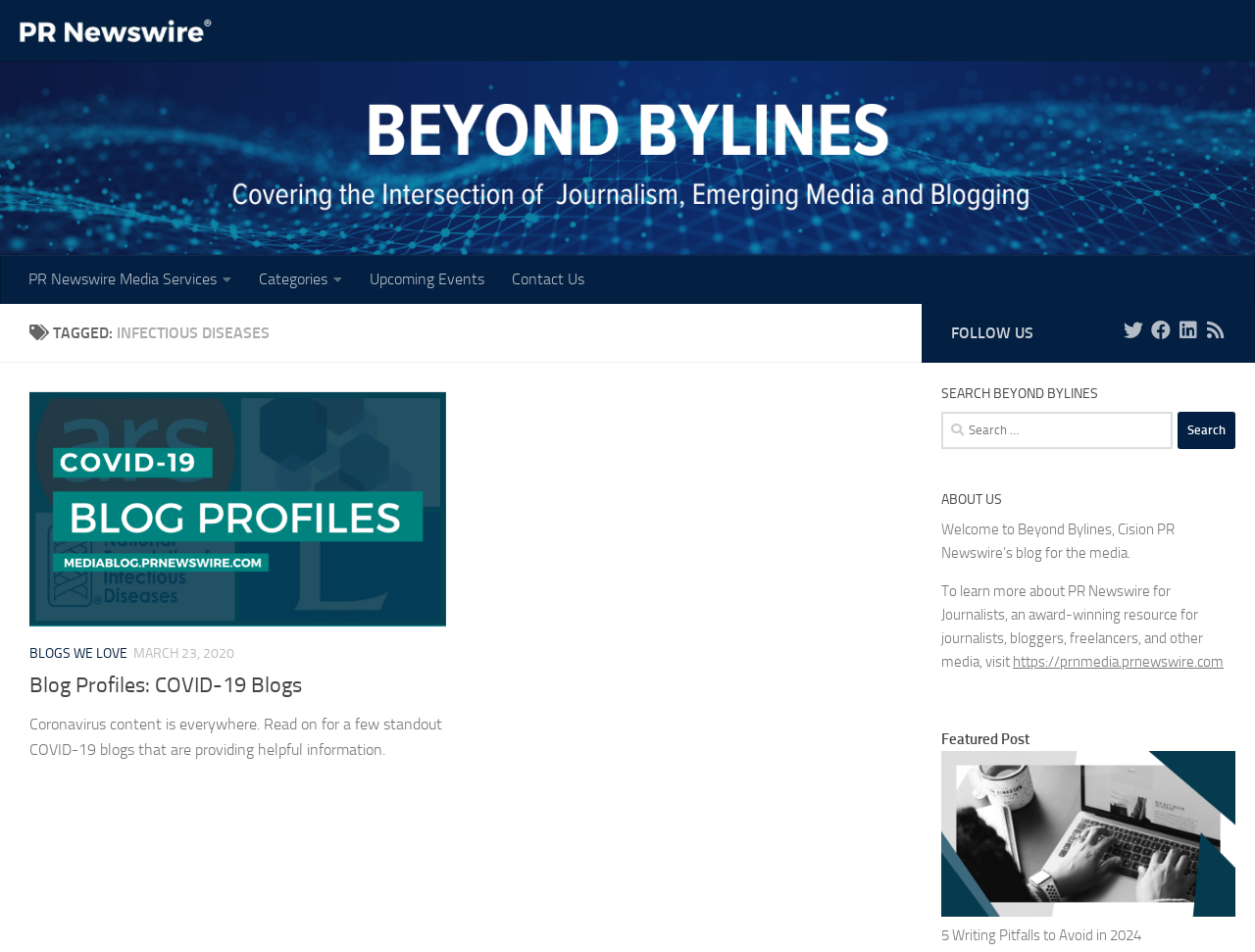With reference to the screenshot, provide a detailed response to the question below:
How many social media platforms can you follow Beyond Bylines on?

I counted the number of social media links in the 'FOLLOW US' section, which are Twitter, Facebook, Linkedin, and Rss, and found that there are 4 platforms.